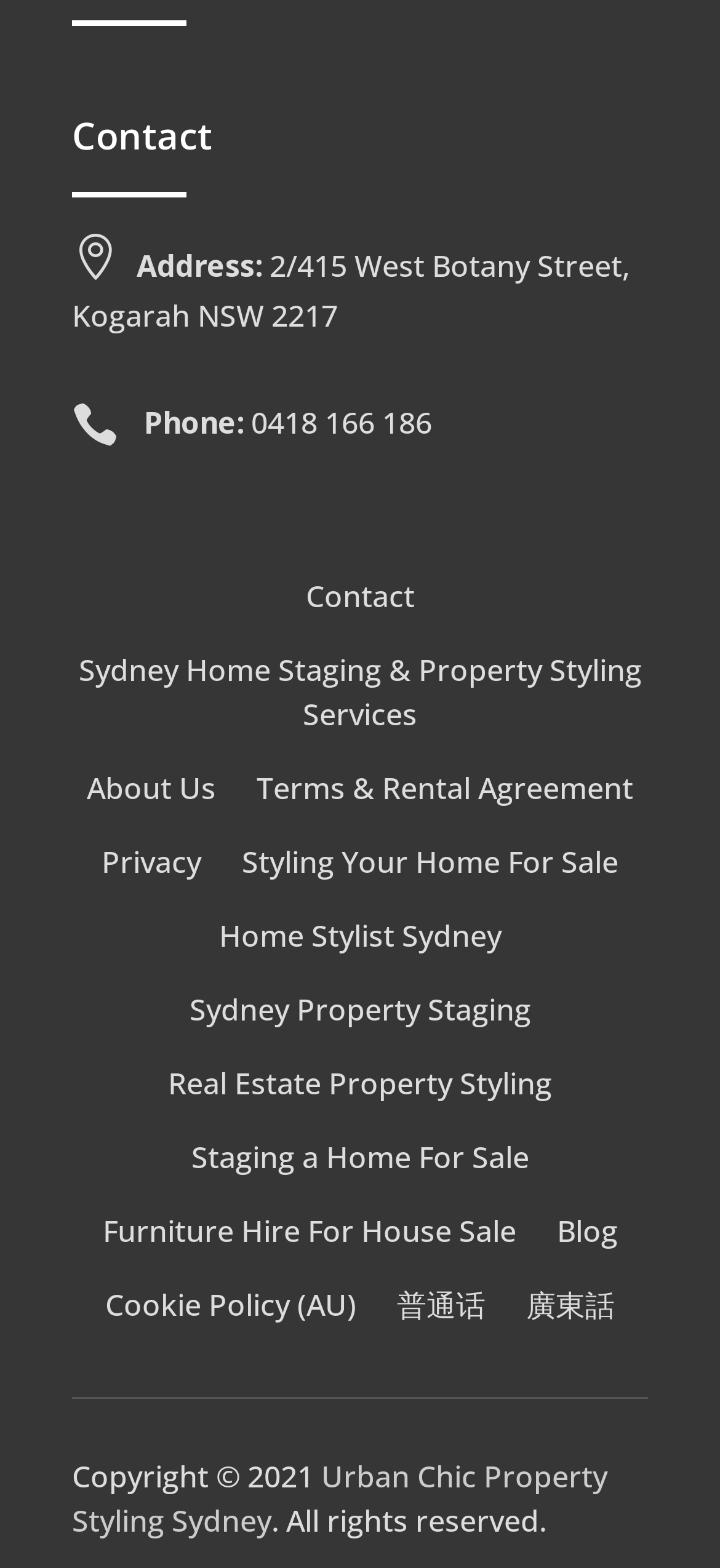Identify the bounding box coordinates for the region of the element that should be clicked to carry out the instruction: "Read About Us". The bounding box coordinates should be four float numbers between 0 and 1, i.e., [left, top, right, bottom].

[0.121, 0.488, 0.3, 0.526]